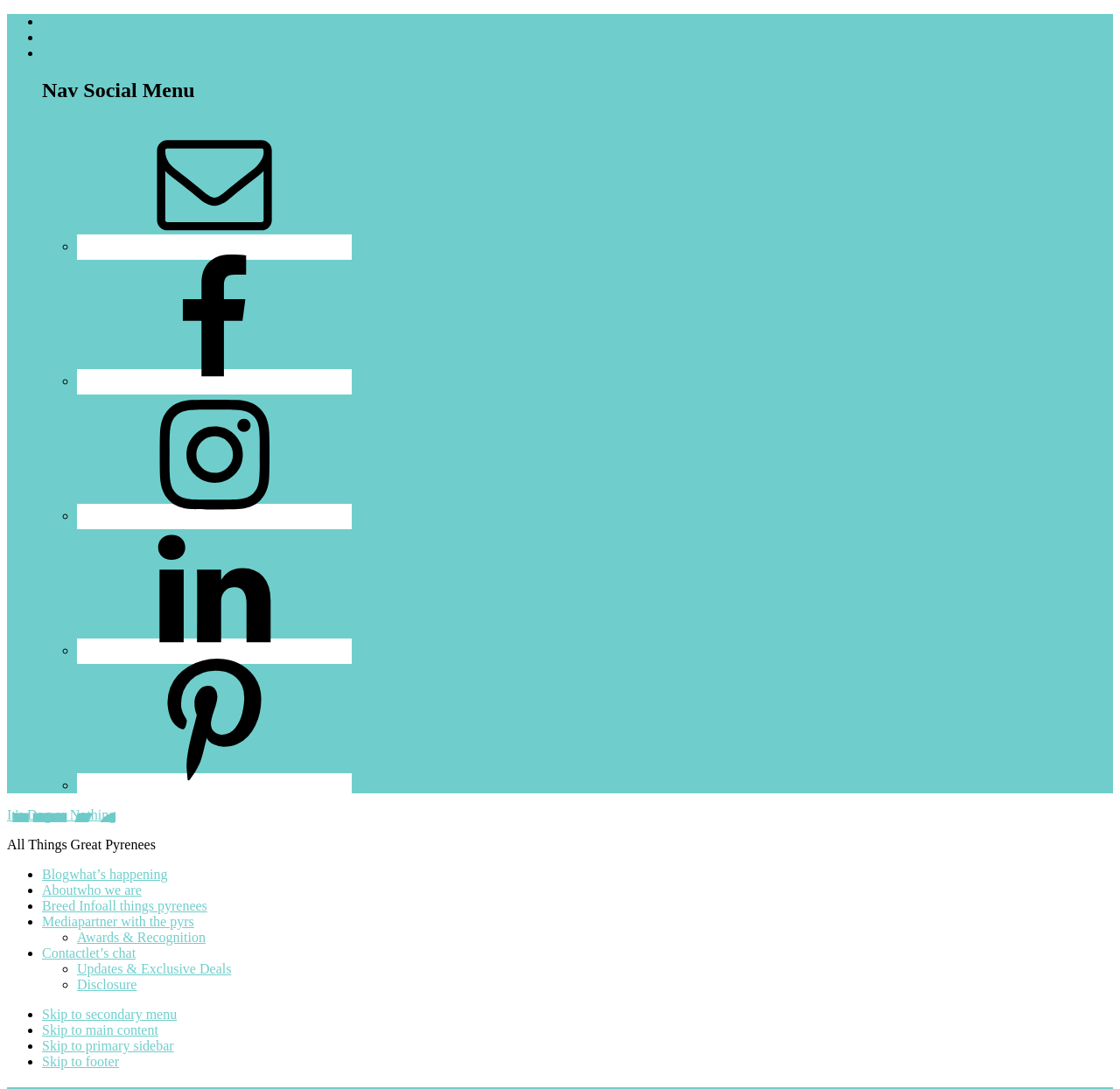What is the first navigation menu item?
Provide a concise answer using a single word or phrase based on the image.

Blog